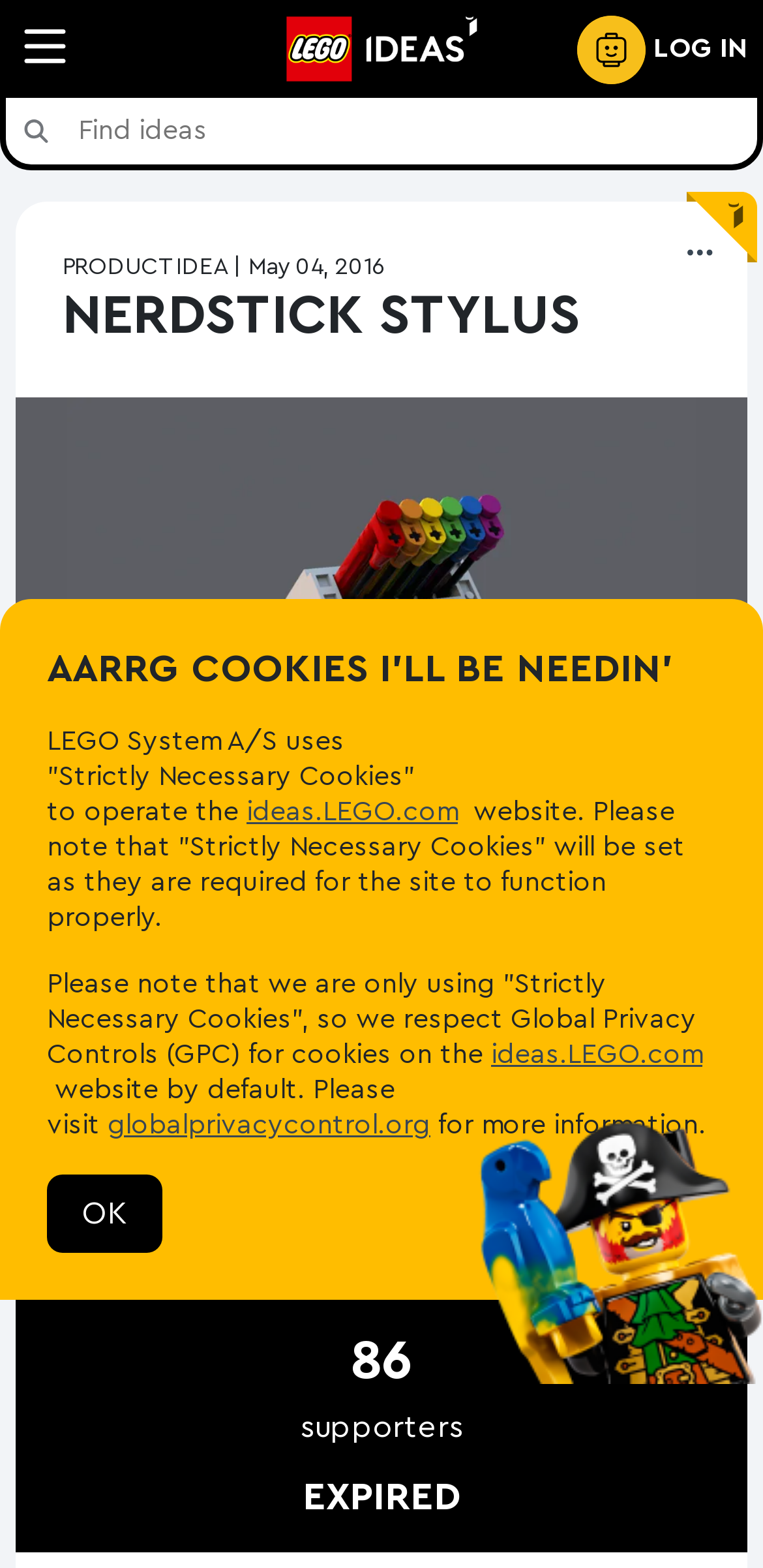Specify the bounding box coordinates of the area that needs to be clicked to achieve the following instruction: "Search for something".

[0.082, 0.063, 0.992, 0.105]